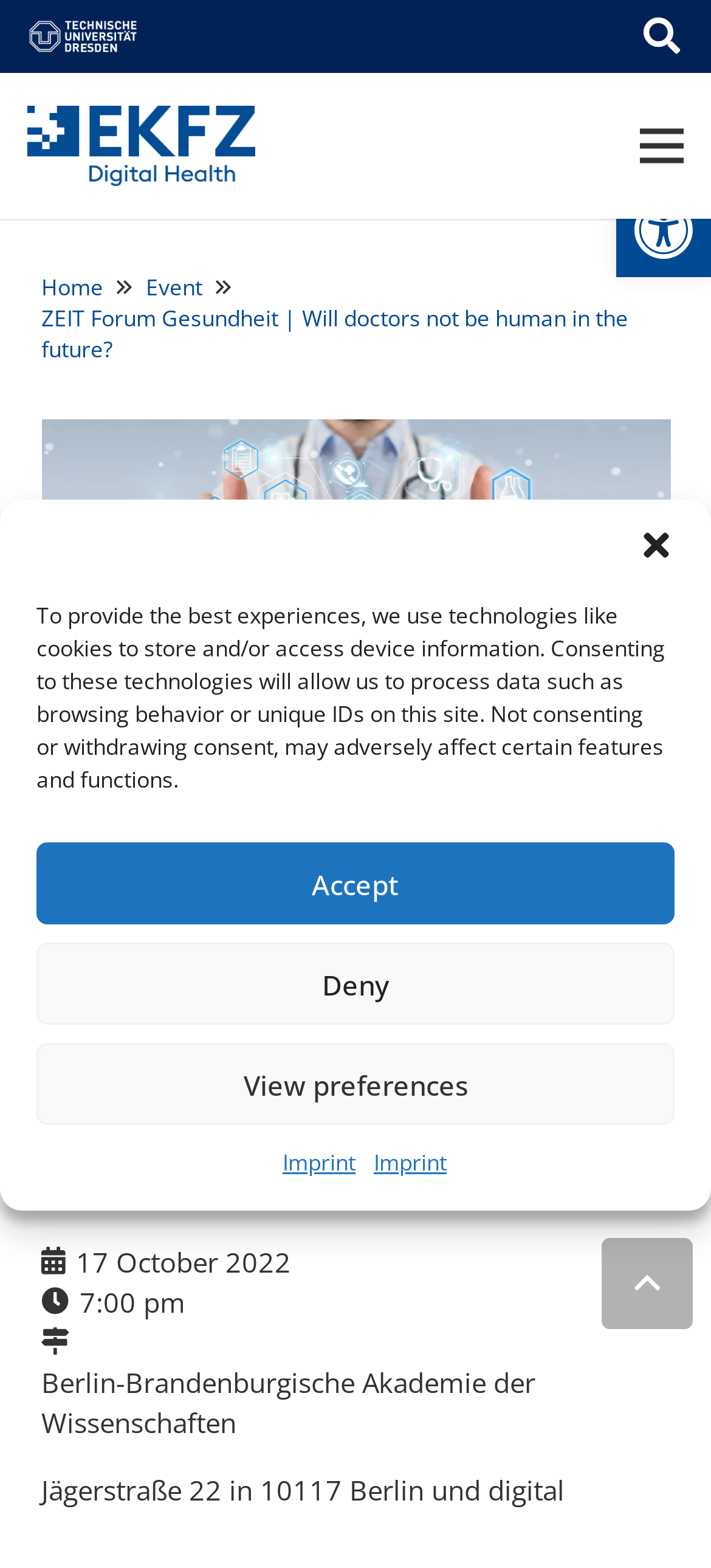Find and indicate the bounding box coordinates of the region you should select to follow the given instruction: "Share this event".

[0.31, 0.515, 0.69, 0.543]